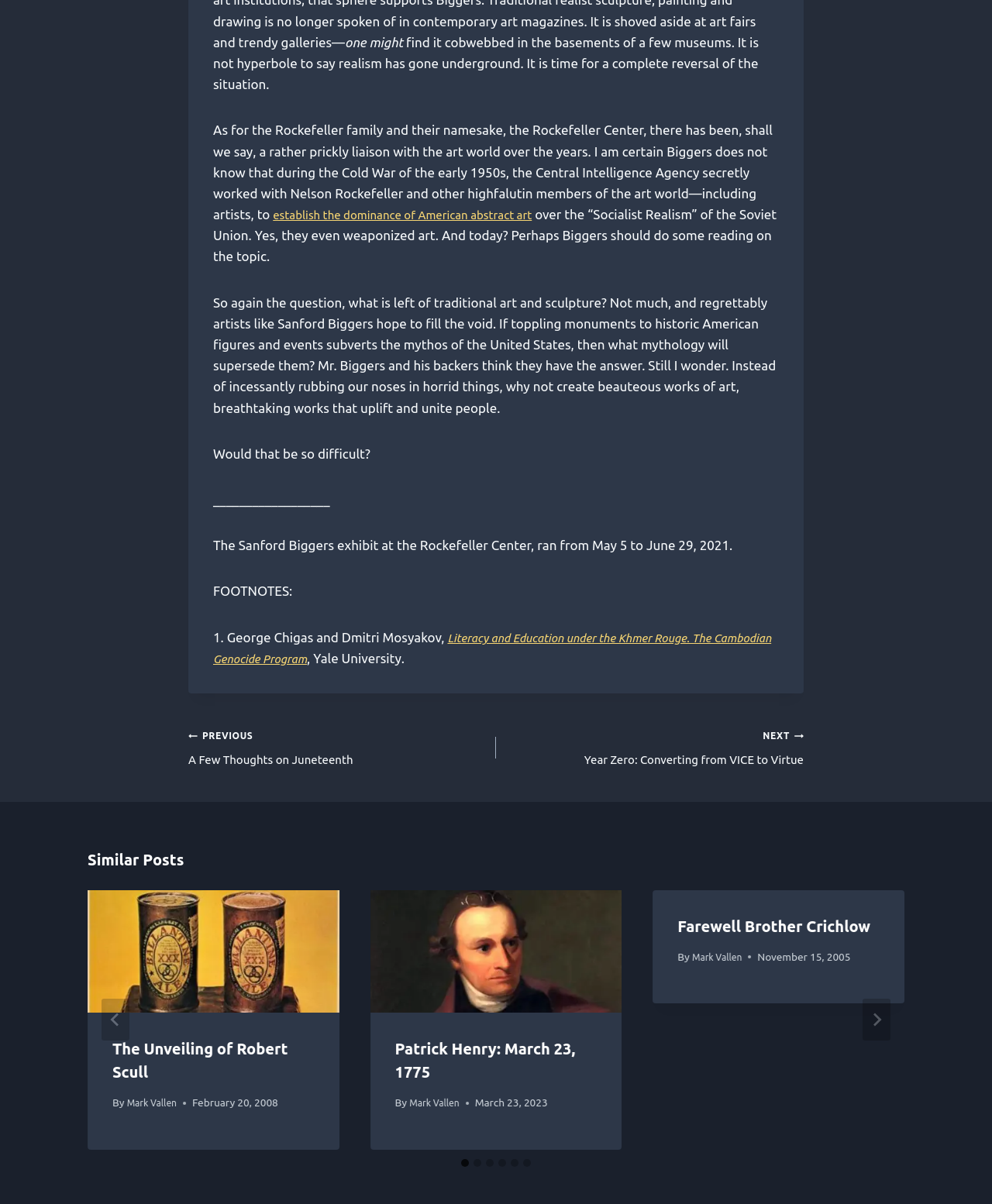Please identify the bounding box coordinates of the element I need to click to follow this instruction: "Click the 'NEXT Year Zero: Converting from VICE to Virtue' link".

[0.5, 0.638, 0.81, 0.679]